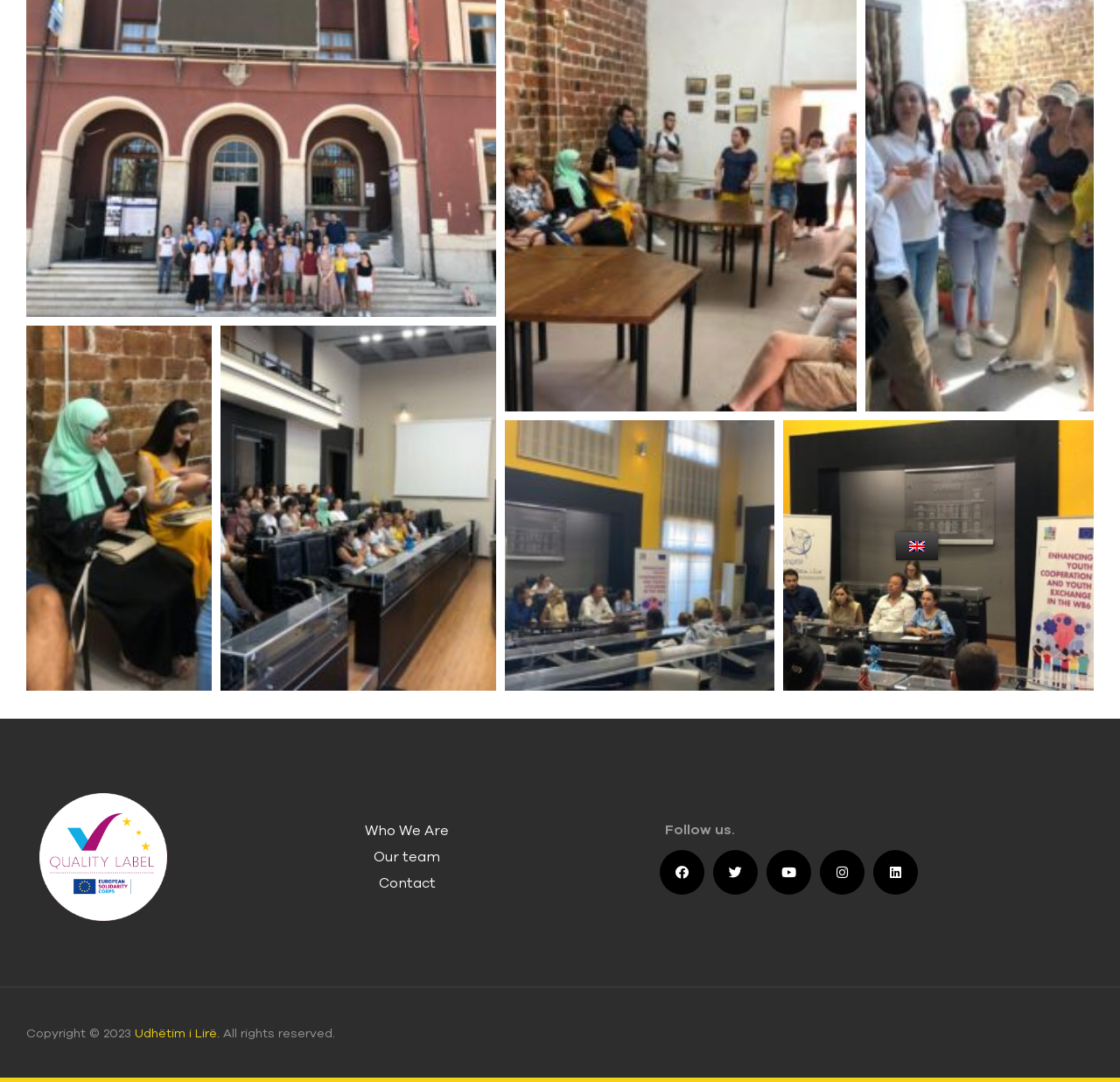Locate the UI element that matches the description Wix.com in the webpage screenshot. Return the bounding box coordinates in the format (top-left x, top-left y, bottom-right x, bottom-right y), with values ranging from 0 to 1.

None